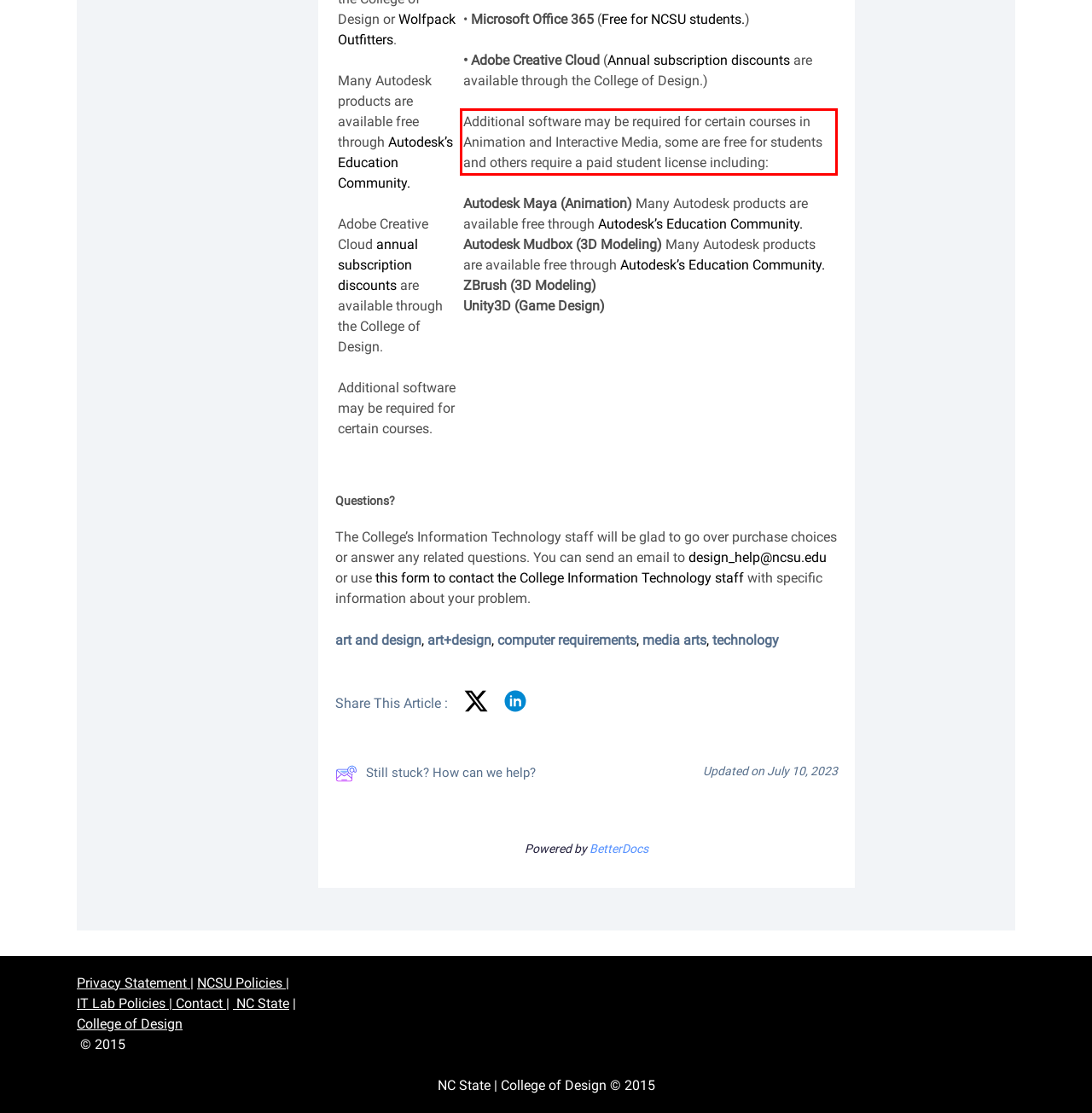Using the webpage screenshot, recognize and capture the text within the red bounding box.

Additional software may be required for certain courses in Animation and Interactive Media, some are free for students and others require a paid student license including: